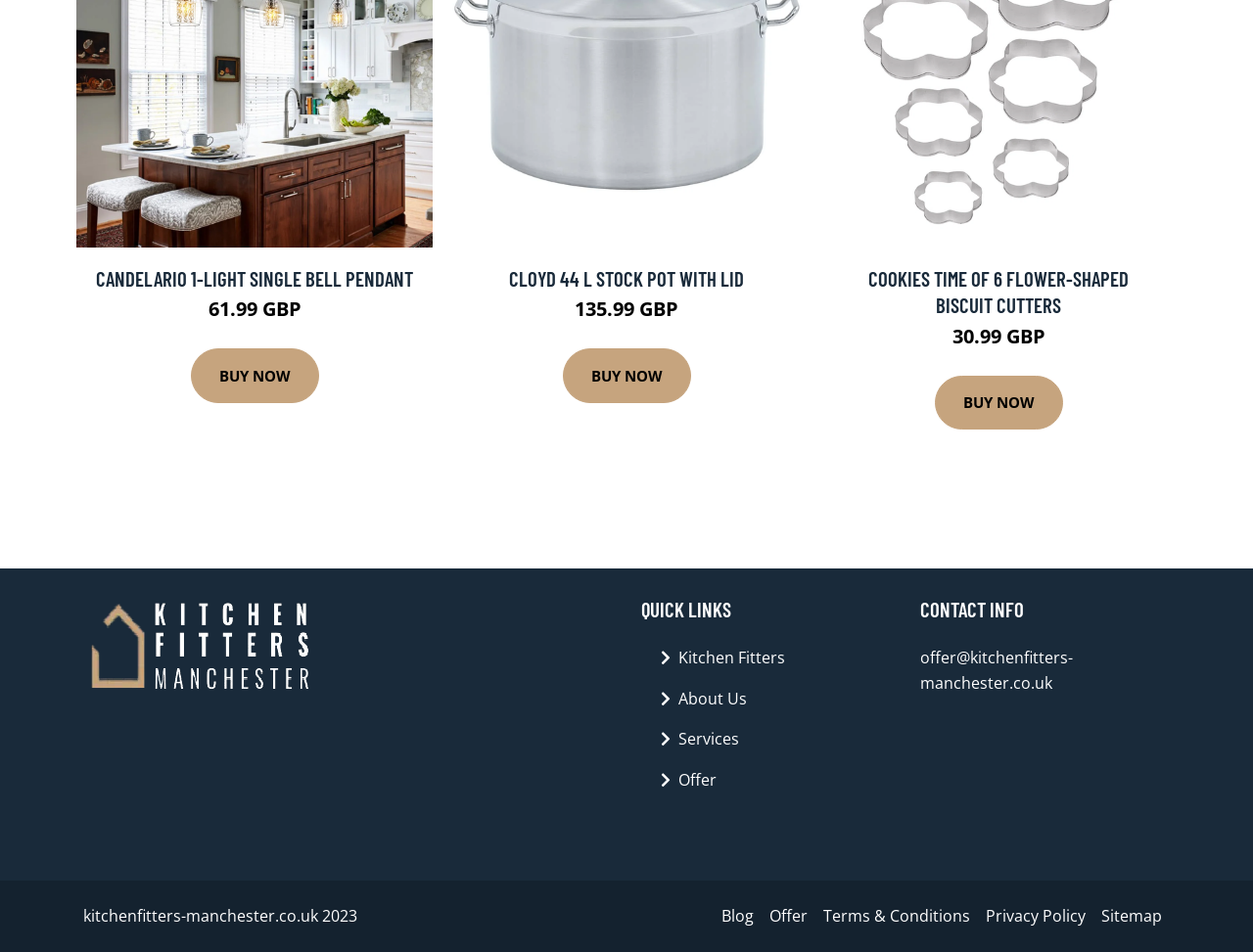Can you specify the bounding box coordinates of the area that needs to be clicked to fulfill the following instruction: "View Kitchen Fitters in Manchester"?

[0.066, 0.628, 0.254, 0.731]